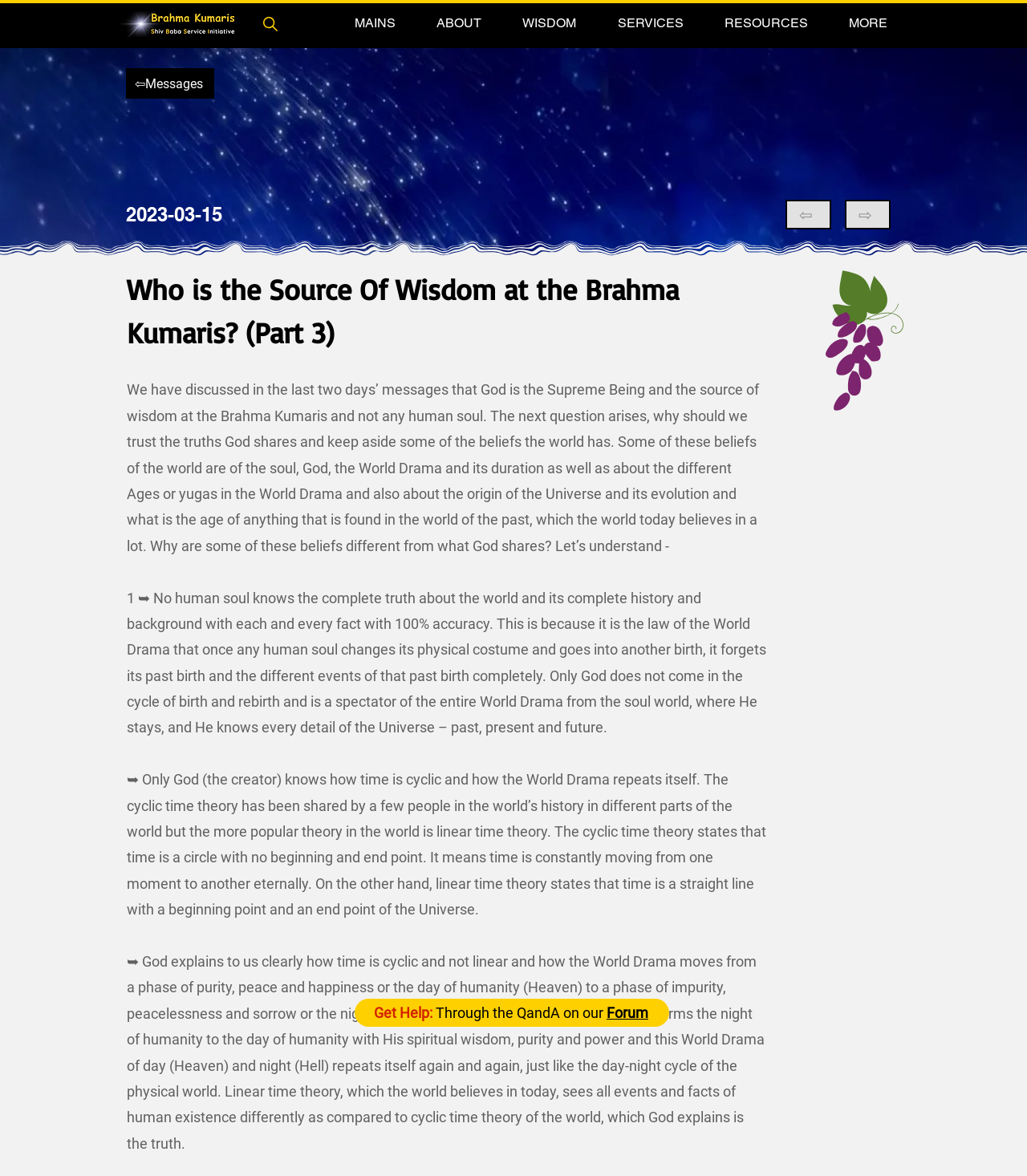Determine the bounding box coordinates for the UI element matching this description: "MORE".

[0.81, 0.006, 0.881, 0.033]